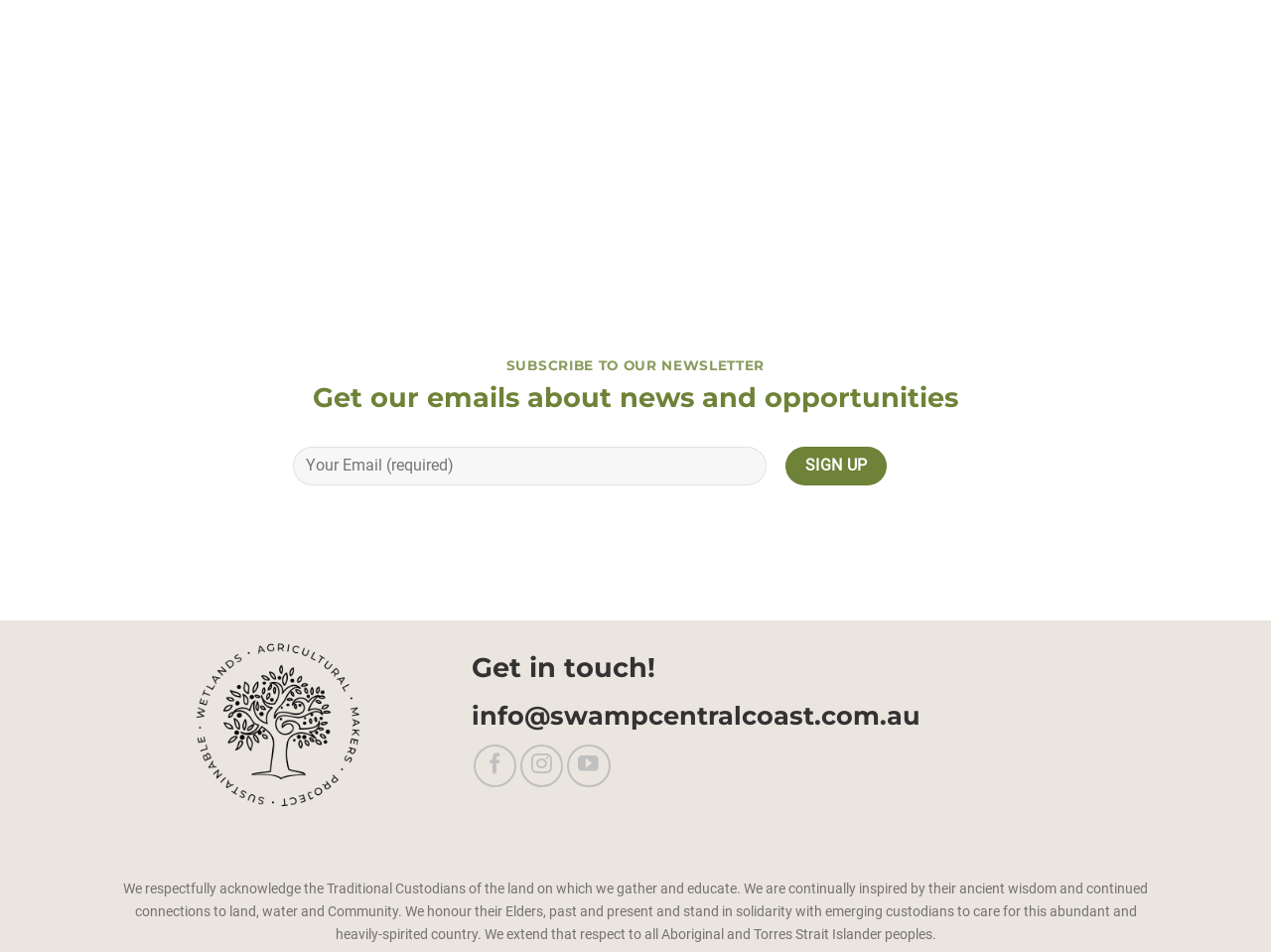For the following element description, predict the bounding box coordinates in the format (top-left x, top-left y, bottom-right x, bottom-right y). All values should be floating point numbers between 0 and 1. Description: name="your-email" placeholder="Your Email (required)"

[0.23, 0.469, 0.603, 0.51]